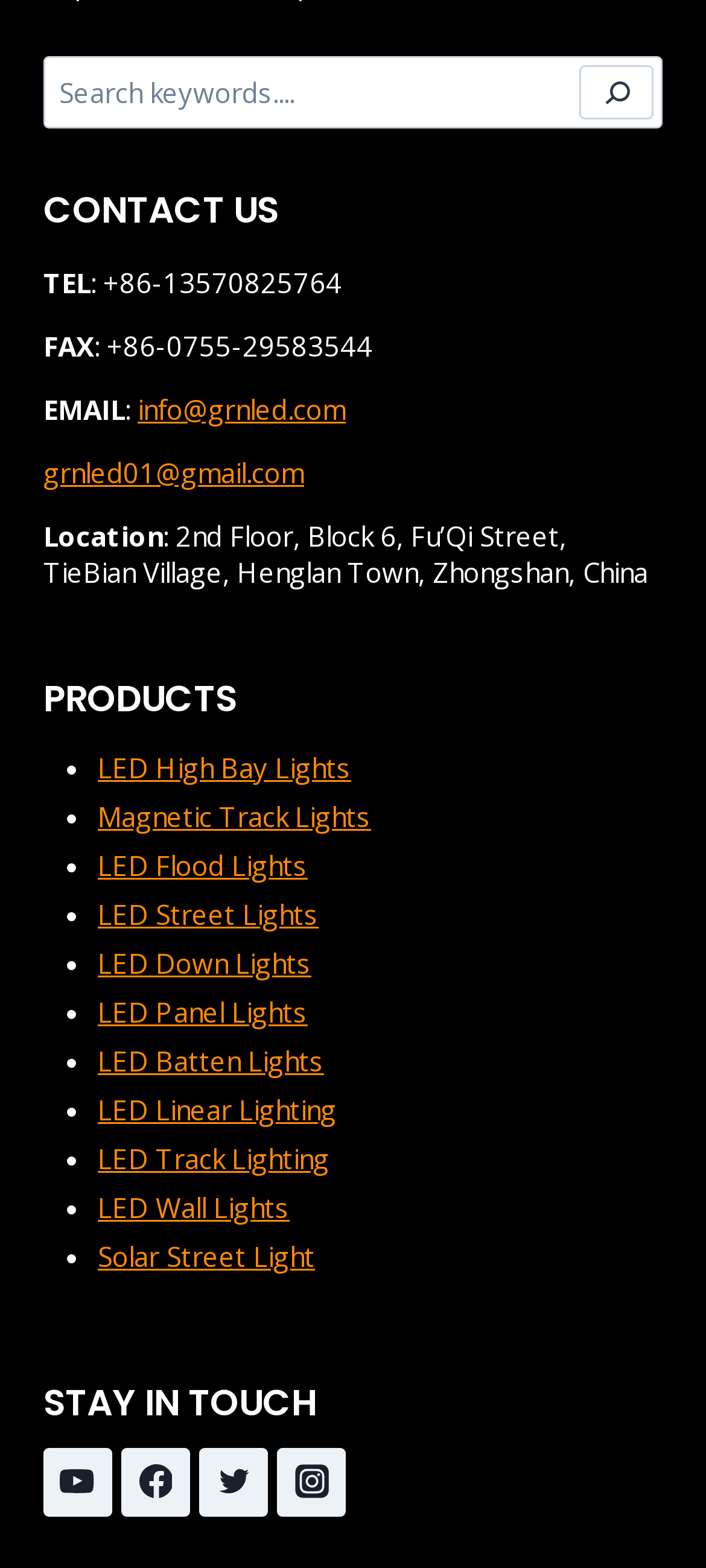How many product categories are listed?
Based on the screenshot, answer the question with a single word or phrase.

12